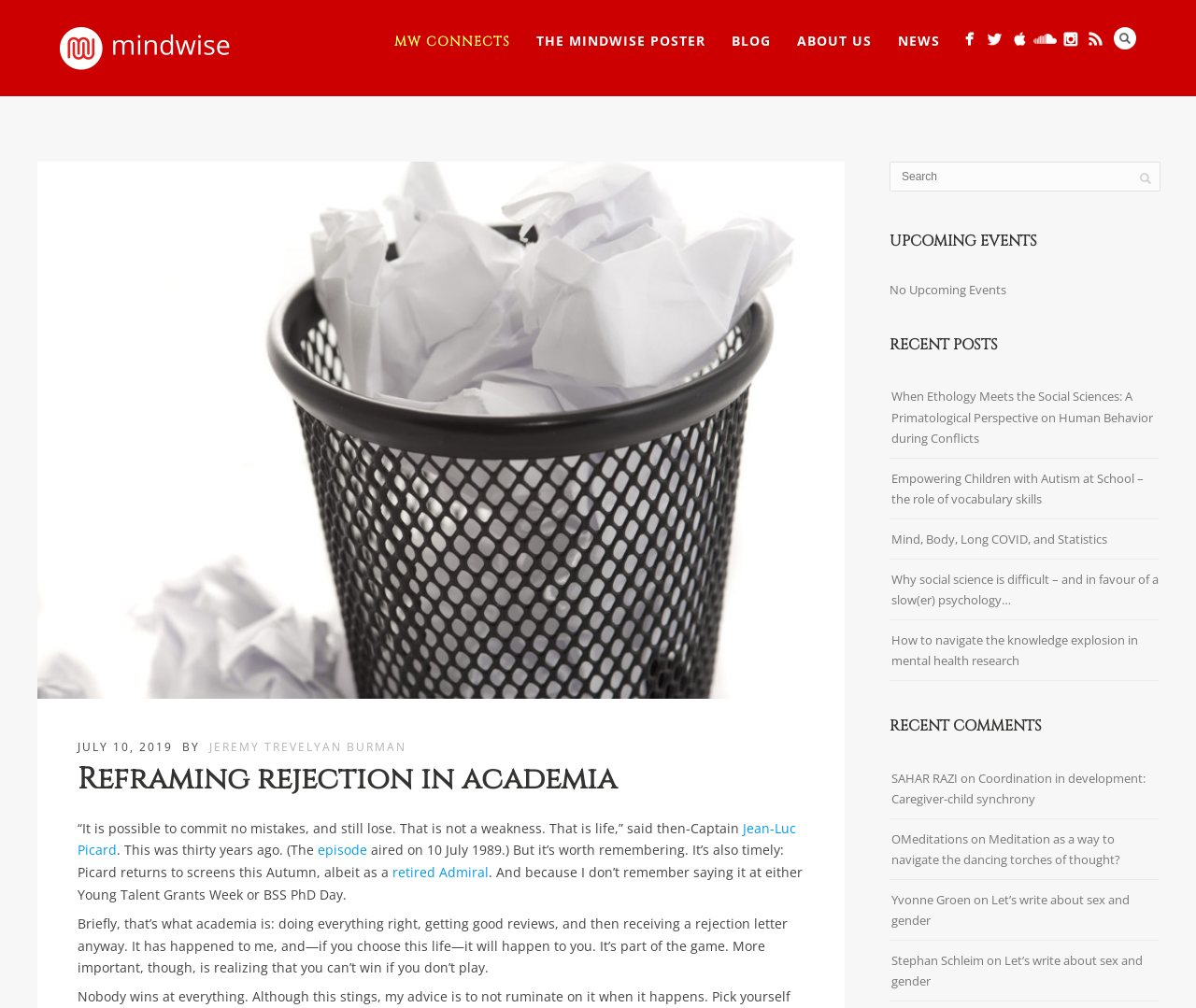Please specify the bounding box coordinates of the clickable section necessary to execute the following command: "Explore the recent post 'When Ethology Meets the Social Sciences: A Primatological Perspective on Human Behavior during Conflicts'".

[0.745, 0.38, 0.964, 0.447]